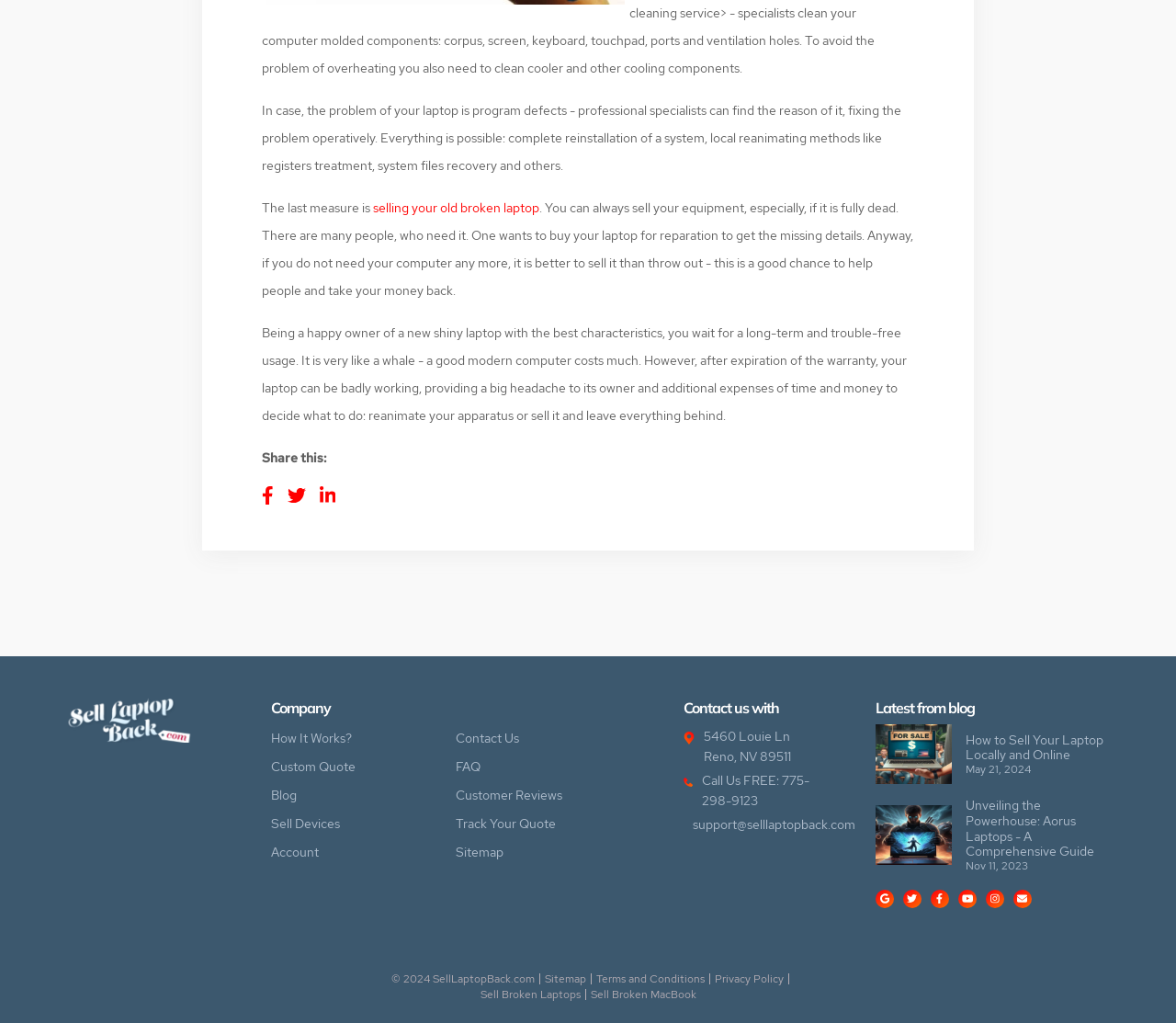Refer to the image and offer a detailed explanation in response to the question: What is the topic of the latest blog post?

The latest blog post is listed in the 'Latest from blog' section of the webpage, which is located near the bottom of the page. The title of the post is 'How to Sell Your Laptop Locally and Online', and it was posted on May 21, 2024.